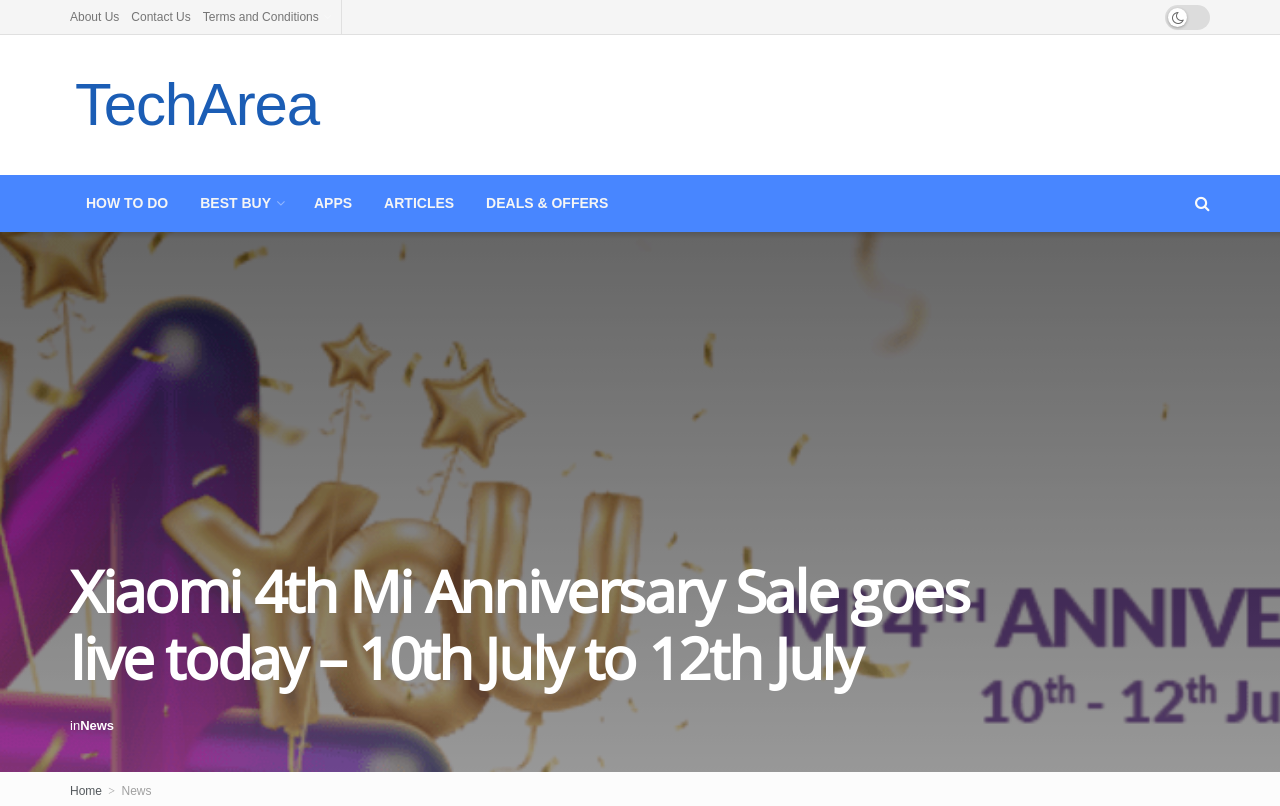What type of content can be found in the 'ARTICLES' section?
With the help of the image, please provide a detailed response to the question.

The link 'ARTICLES' is likely to lead to a section containing articles, which are a type of written content.